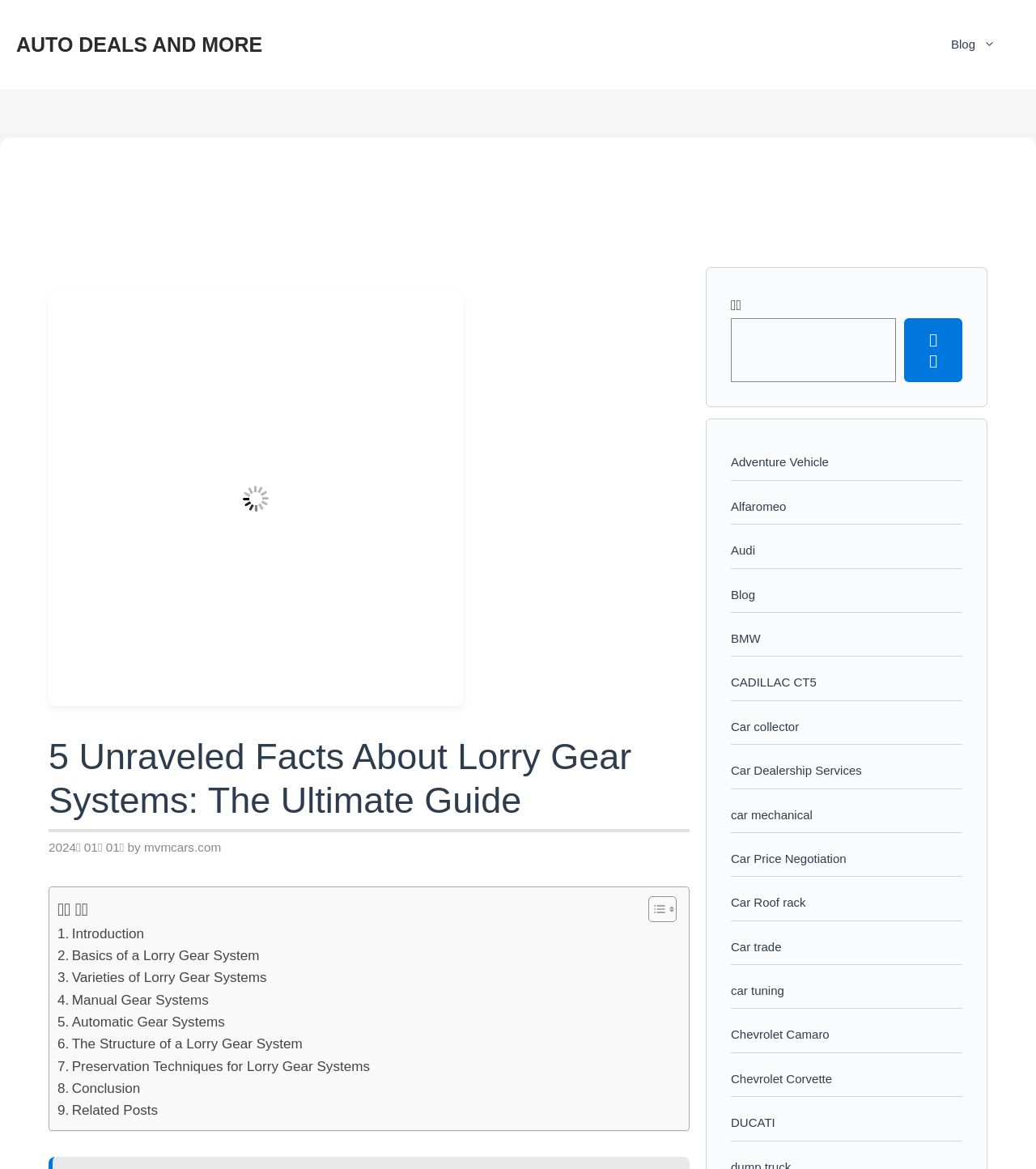Can you provide the bounding box coordinates for the element that should be clicked to implement the instruction: "Toggle the table of content"?

[0.614, 0.766, 0.649, 0.789]